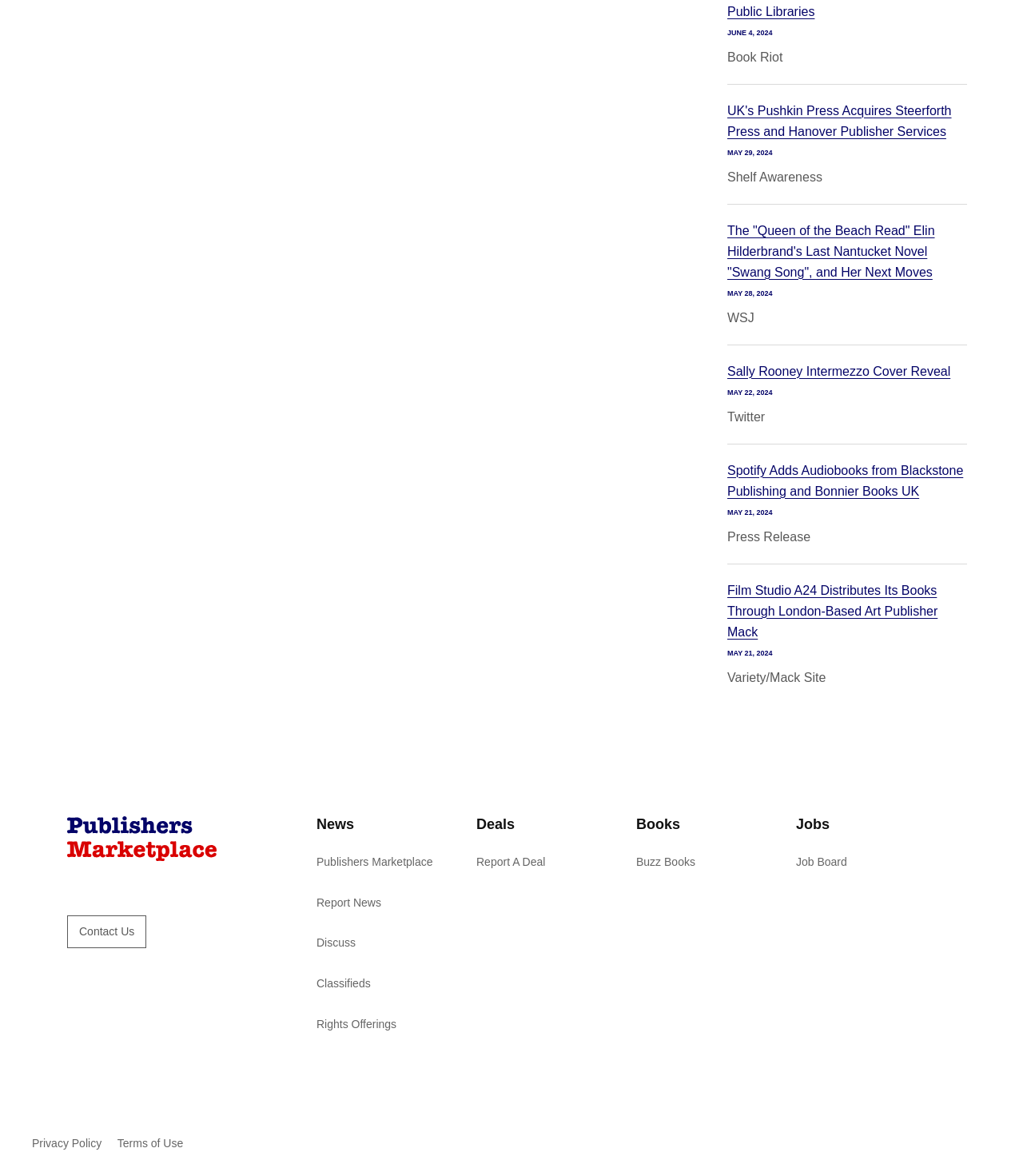Please identify the coordinates of the bounding box that should be clicked to fulfill this instruction: "Read the news about 'UK's Pushkin Press Acquires Steerforth Press and Hanover Publisher Services'".

[0.711, 0.085, 0.945, 0.121]